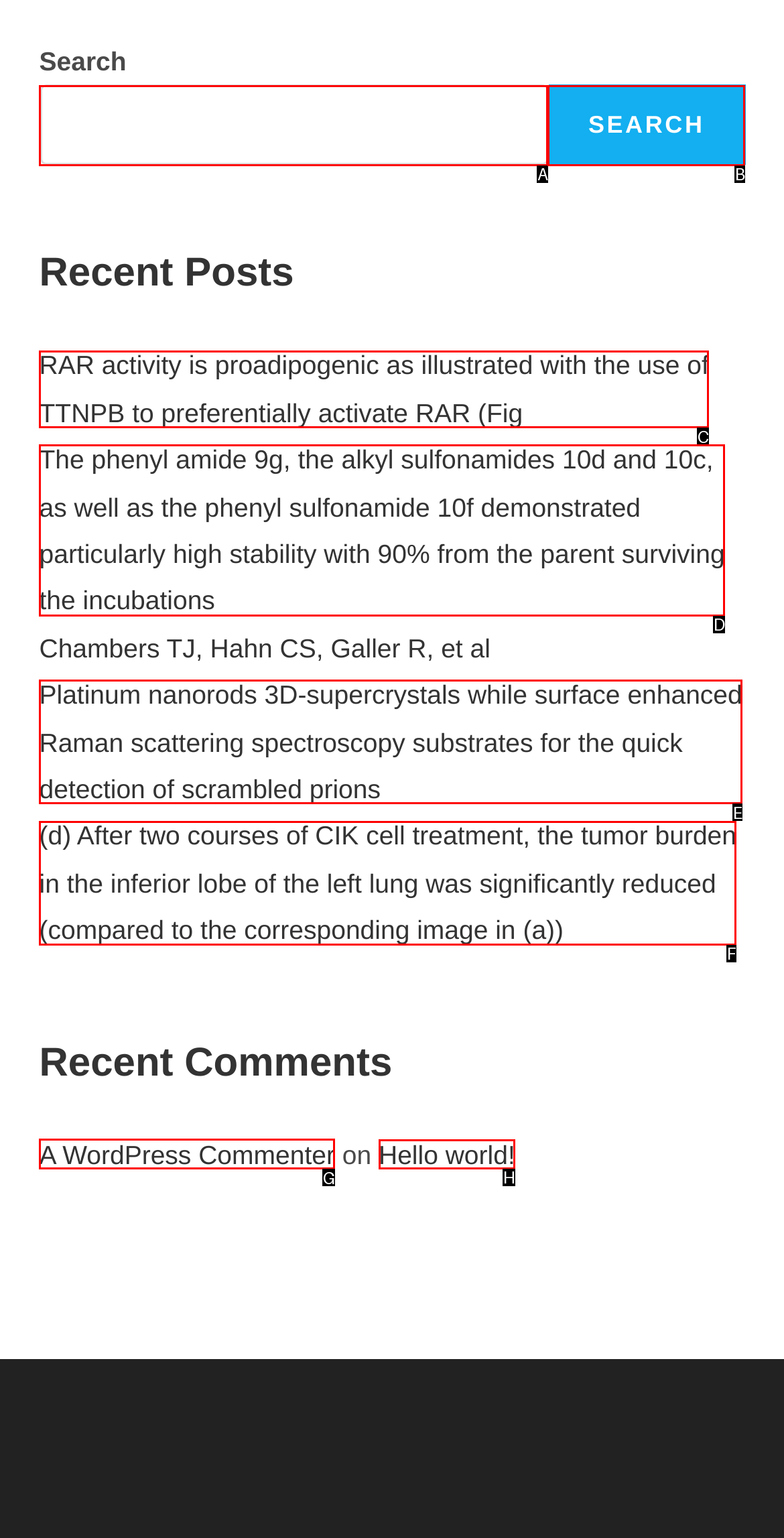Choose the letter of the element that should be clicked to complete the task: check a comment
Answer with the letter from the possible choices.

H